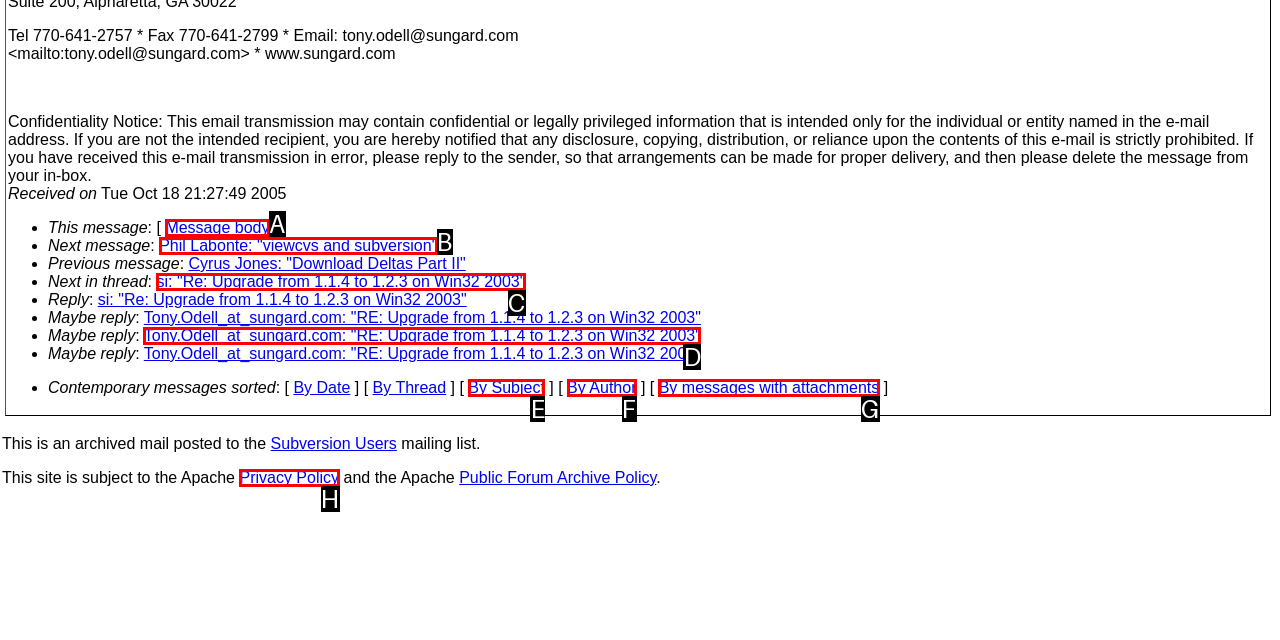Select the letter from the given choices that aligns best with the description: Phil Labonte: "viewcvs and subversion". Reply with the specific letter only.

B